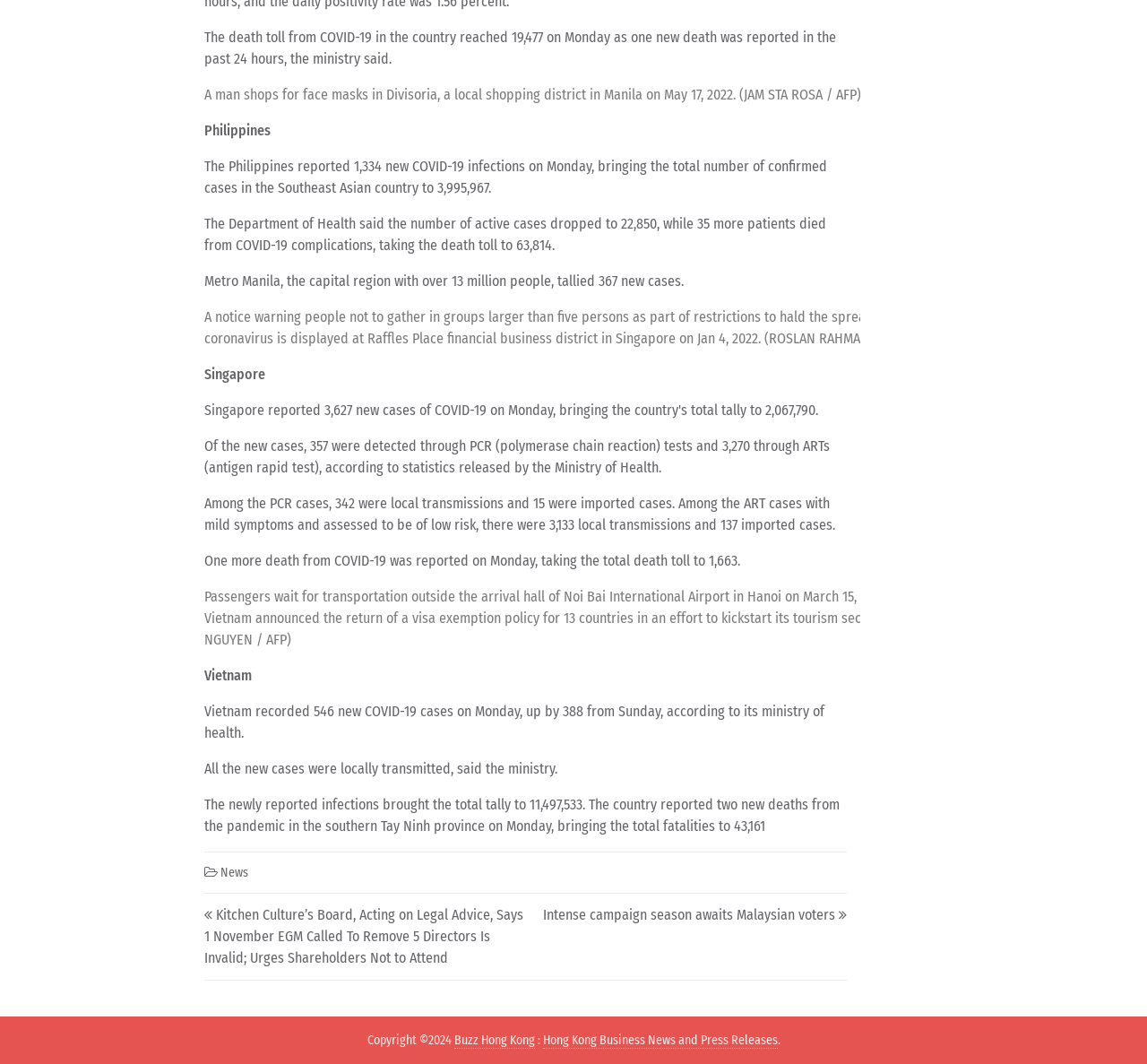Use a single word or phrase to answer the question: 
How many new COVID-19 cases were reported in Vietnam?

546